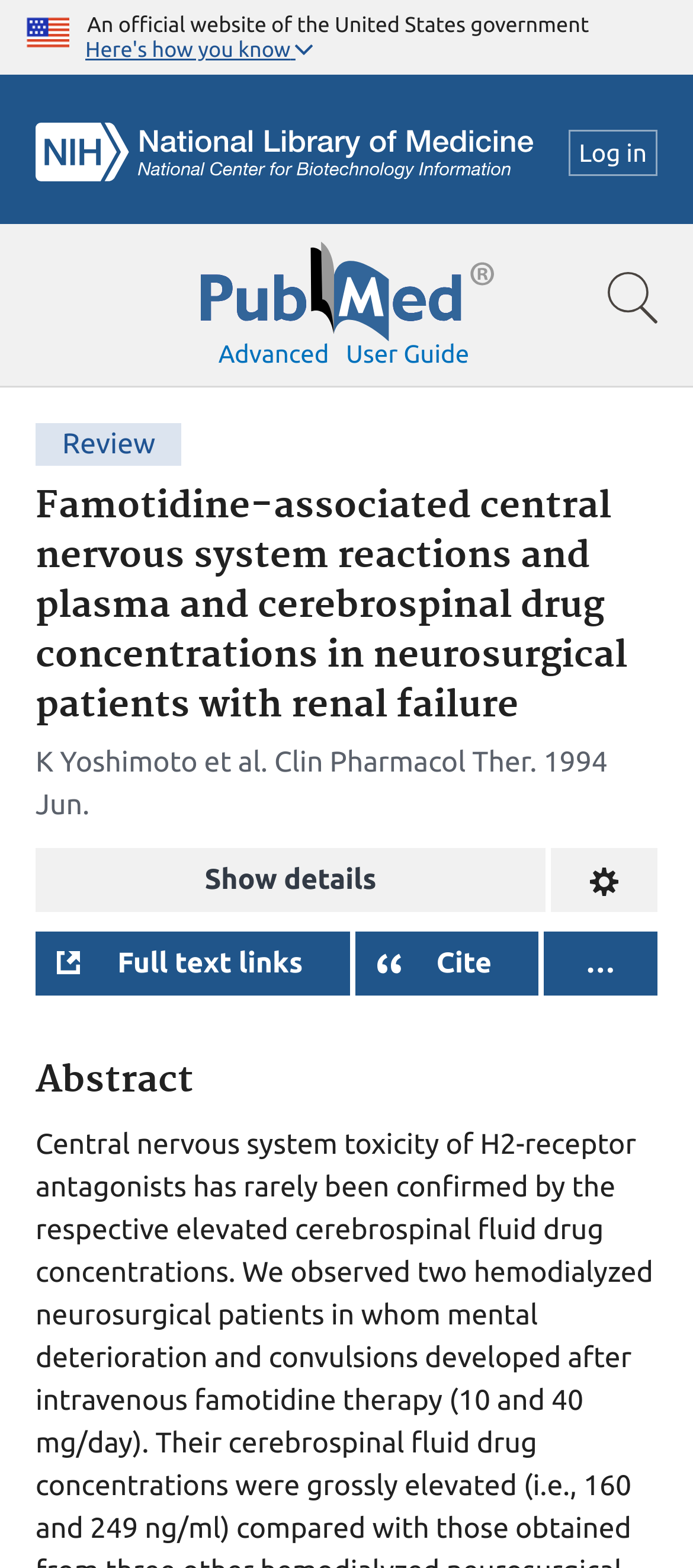What is the format of the citation text?
Look at the image and respond with a single word or a short phrase.

Different styles